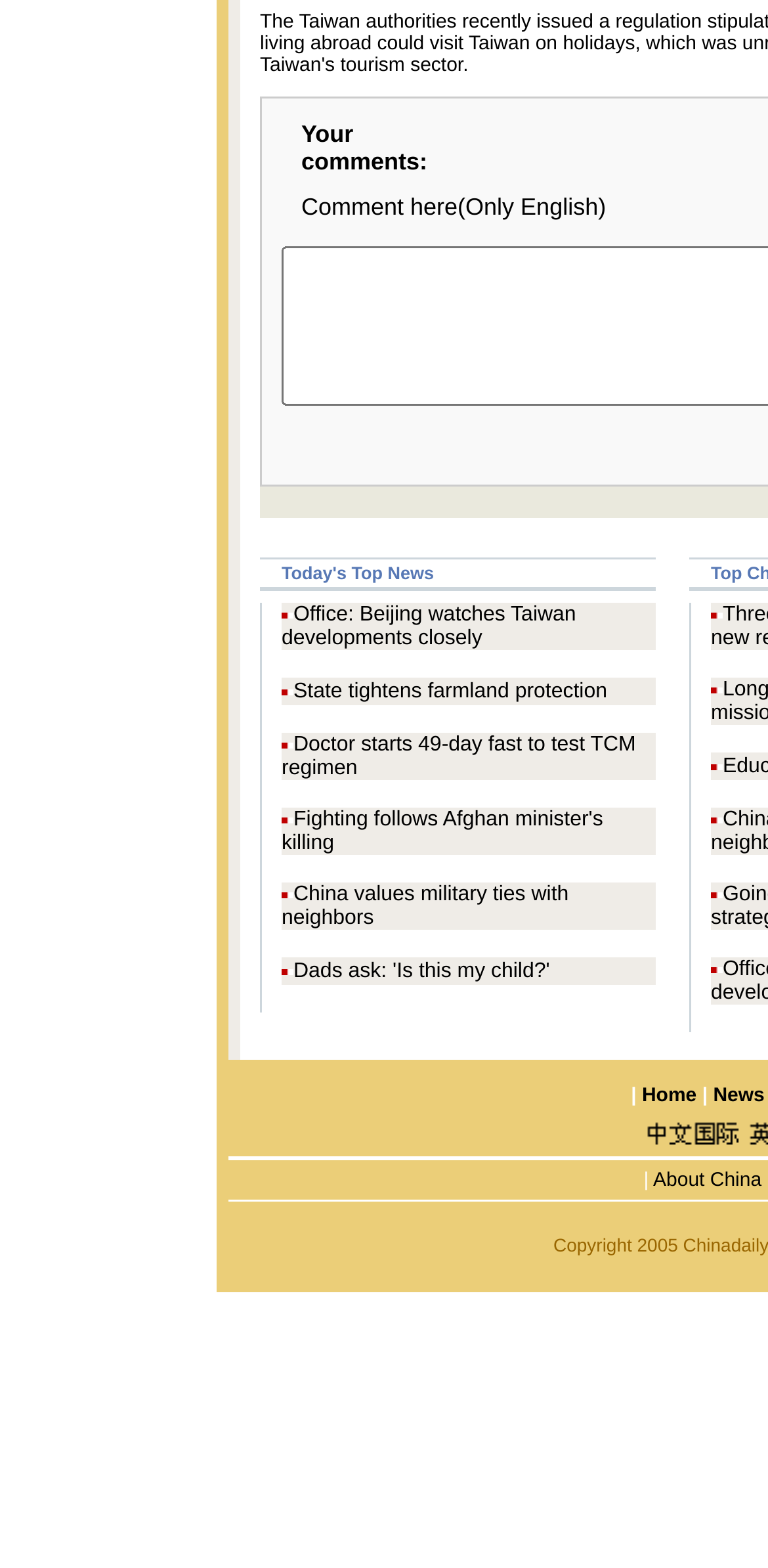Please find the bounding box coordinates of the element that needs to be clicked to perform the following instruction: "Click on 'Fighting follows Afghan minister's killing'". The bounding box coordinates should be four float numbers between 0 and 1, represented as [left, top, right, bottom].

[0.367, 0.515, 0.785, 0.545]